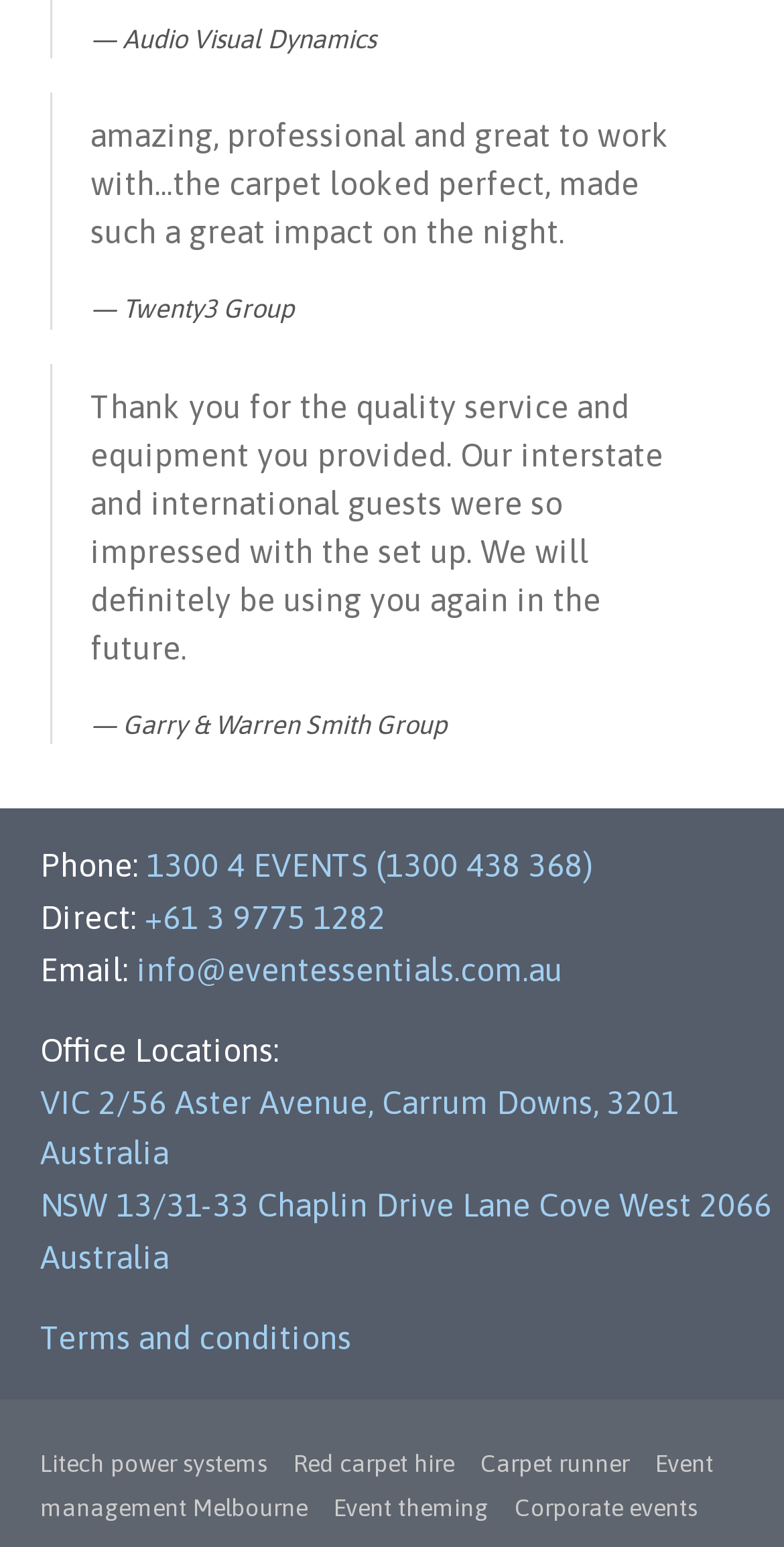Determine the bounding box coordinates of the region I should click to achieve the following instruction: "Send an email". Ensure the bounding box coordinates are four float numbers between 0 and 1, i.e., [left, top, right, bottom].

[0.174, 0.614, 0.718, 0.638]